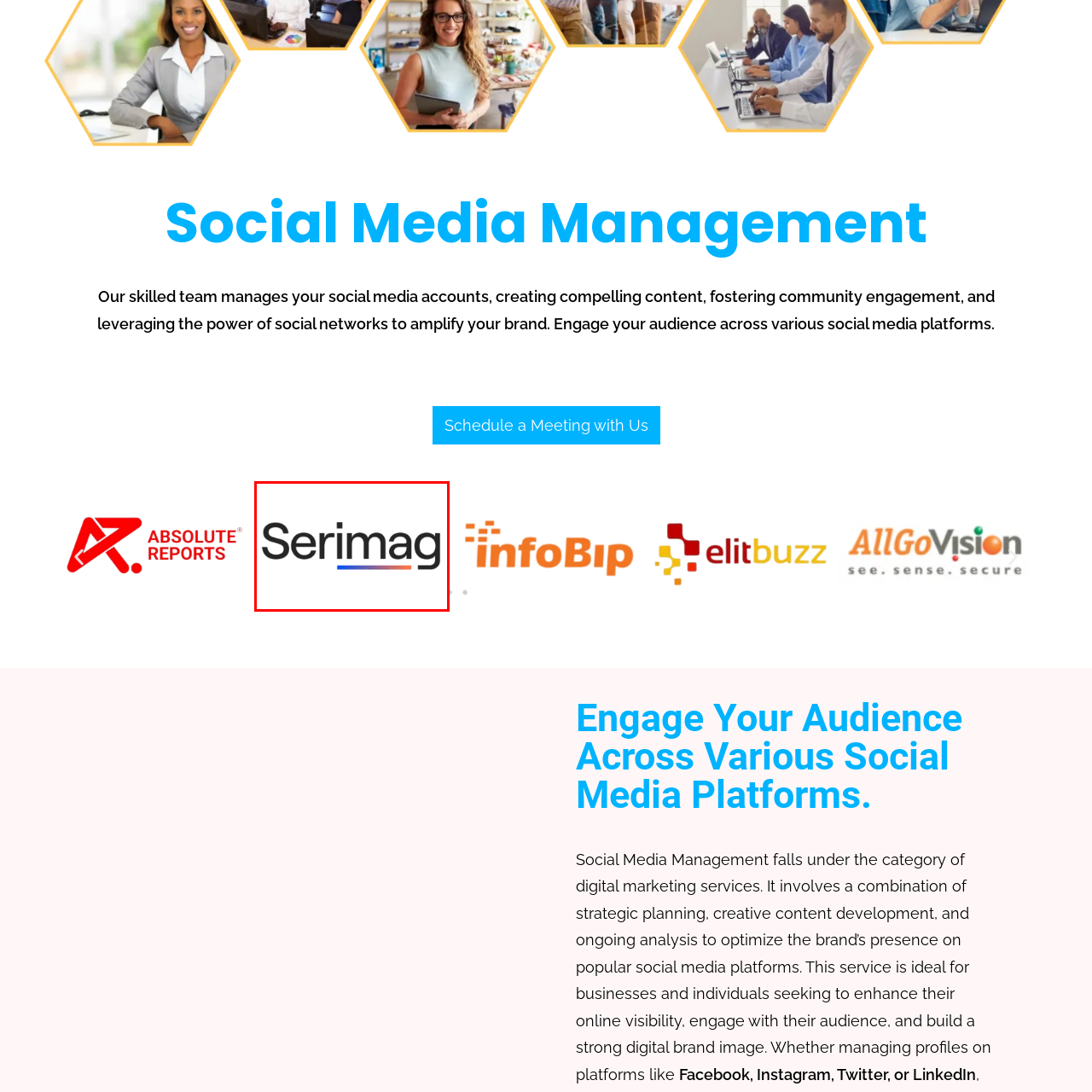What is the visual effect used beneath the text?
Look at the image section surrounded by the red bounding box and provide a concise answer in one word or phrase.

Dynamic gradient line